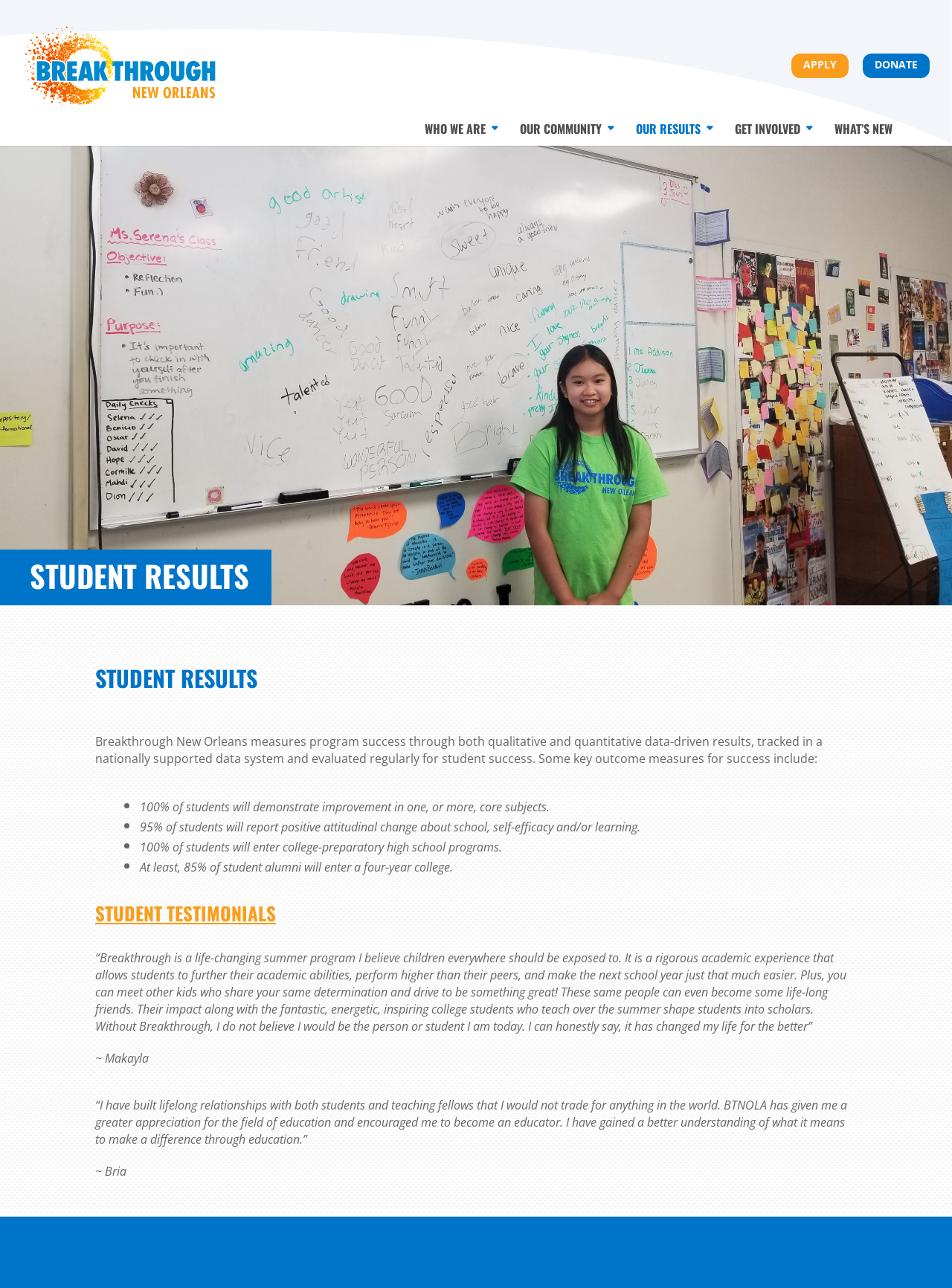Please mark the bounding box coordinates of the area that should be clicked to carry out the instruction: "Click the 'DONATE' link".

[0.906, 0.042, 0.977, 0.06]